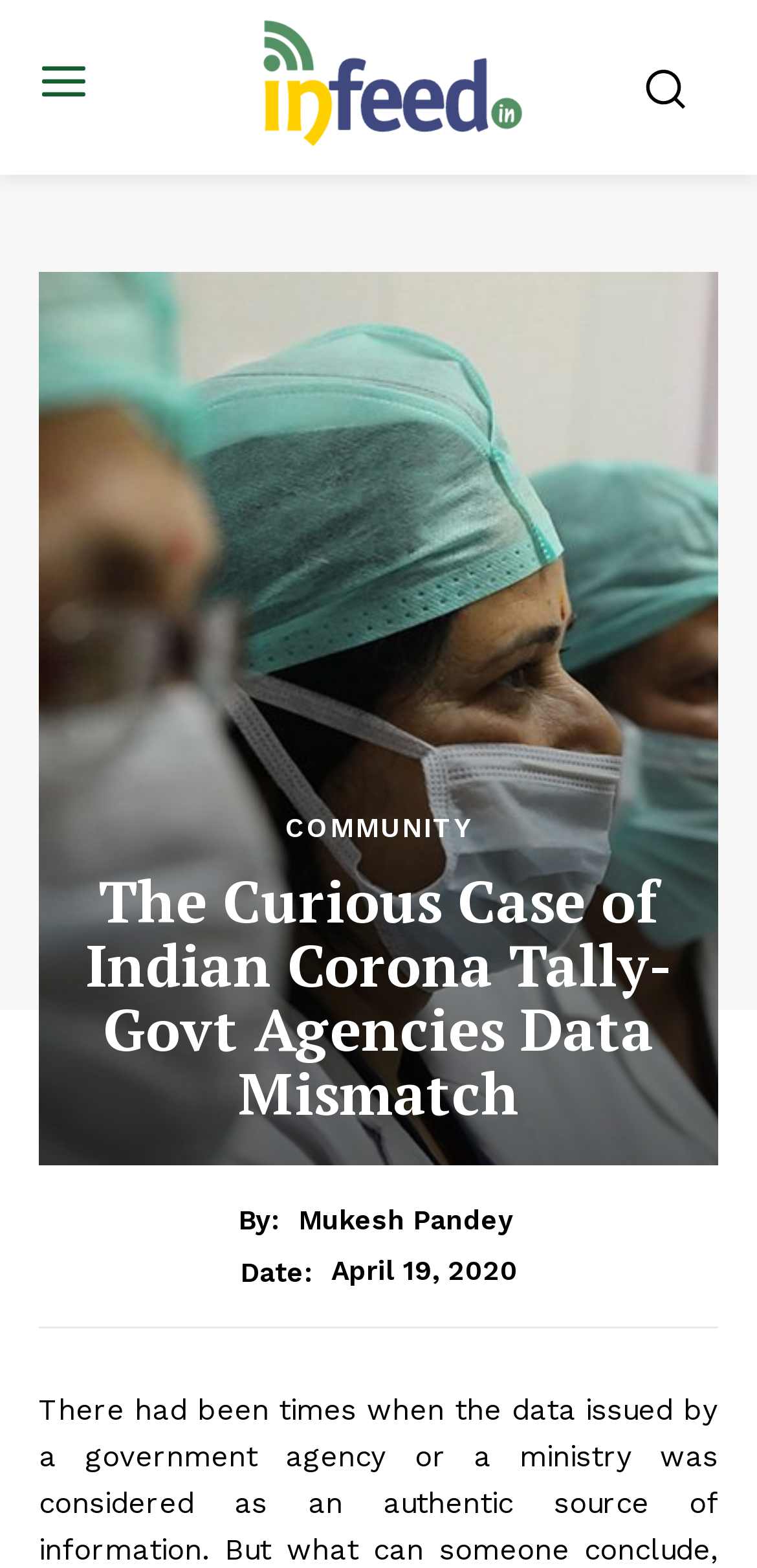What is the topic of this article?
Offer a detailed and full explanation in response to the question.

The topic of the article can be inferred from the main heading, which is 'The Curious Case of Indian Corona Tally- Govt Agencies Data Mismatch'. This suggests that the article is discussing the mismatch in data related to the coronavirus tally in India.